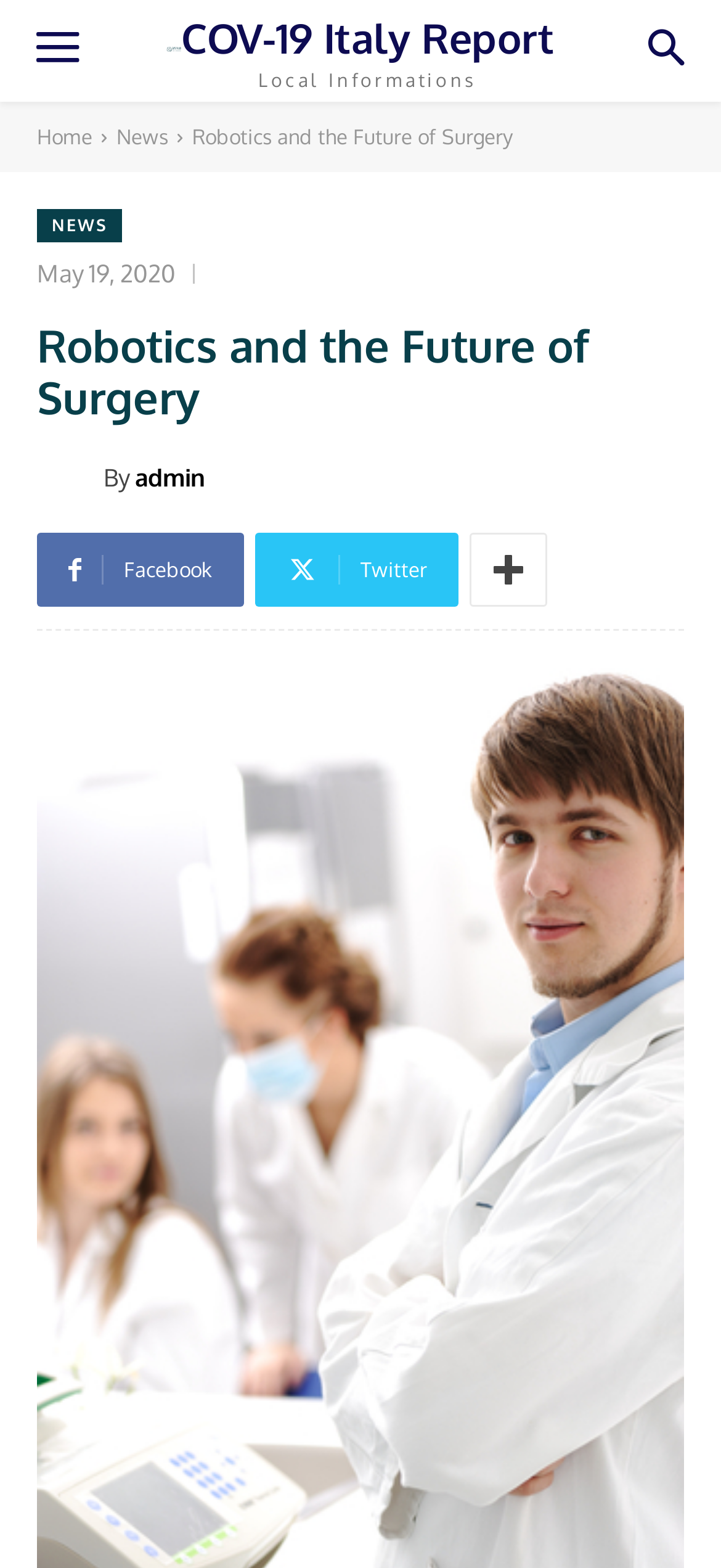Examine the image carefully and respond to the question with a detailed answer: 
What is the category of the article?

I determined the answer by looking at the link element with the text 'News' and the link element with the text 'NEWS', which suggest that the article belongs to the News category.